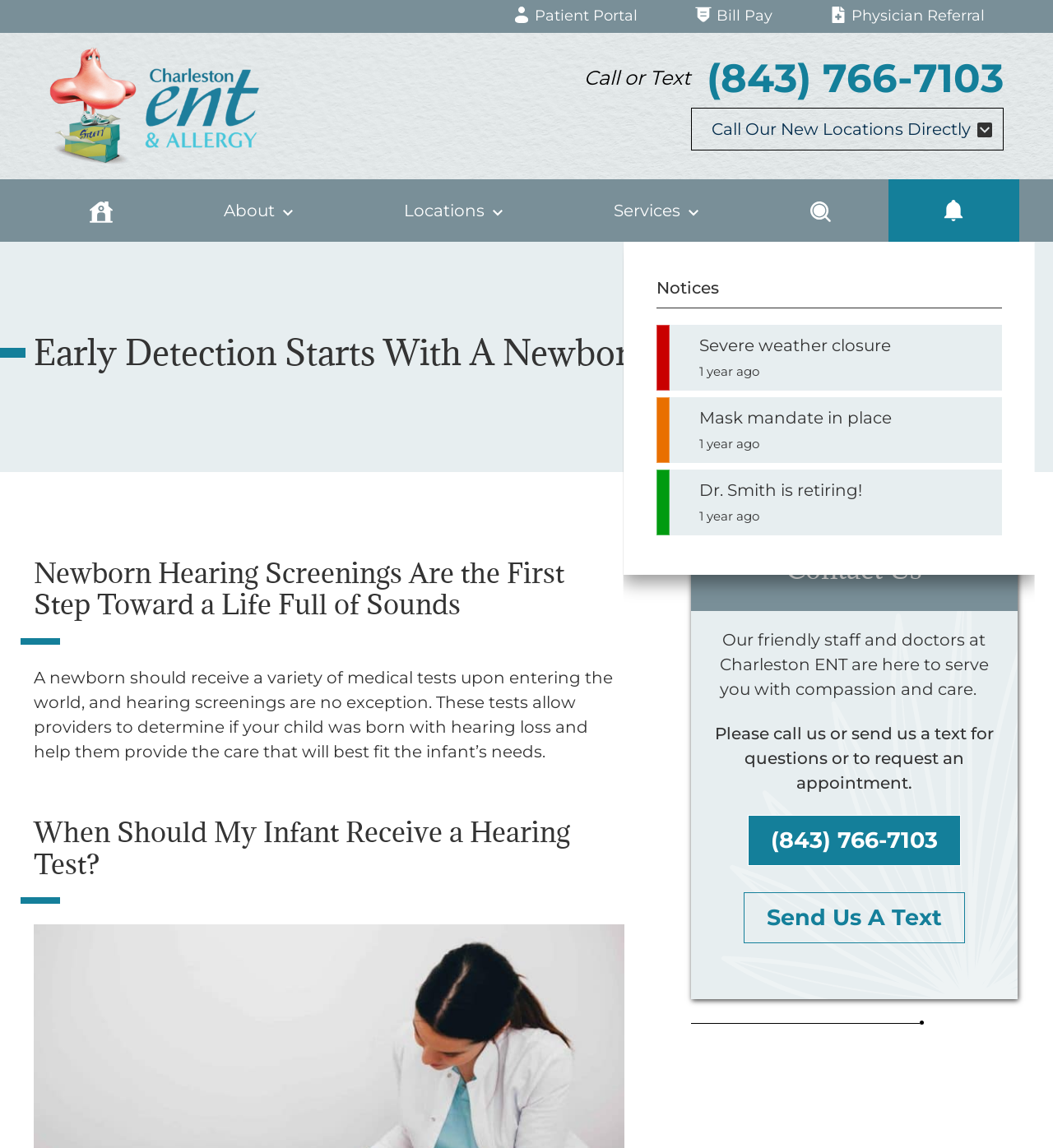What can you do on the Patient Portal?
Look at the screenshot and provide an in-depth answer.

The webpage does not provide specific information on what can be done on the Patient Portal, it only provides a link to access it.